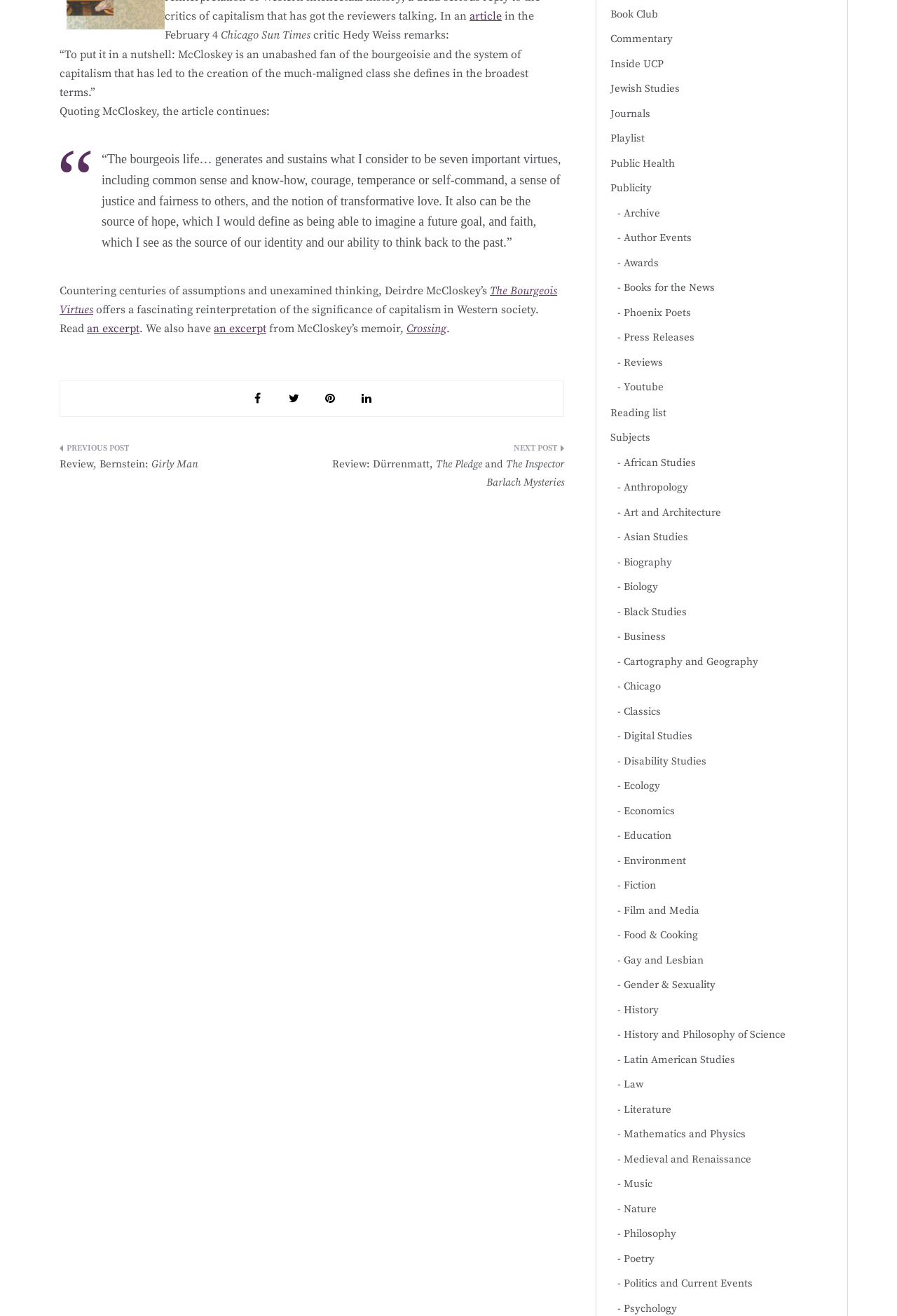Given the description of a UI element: "Reading list", identify the bounding box coordinates of the matching element in the webpage screenshot.

[0.68, 0.307, 0.743, 0.321]